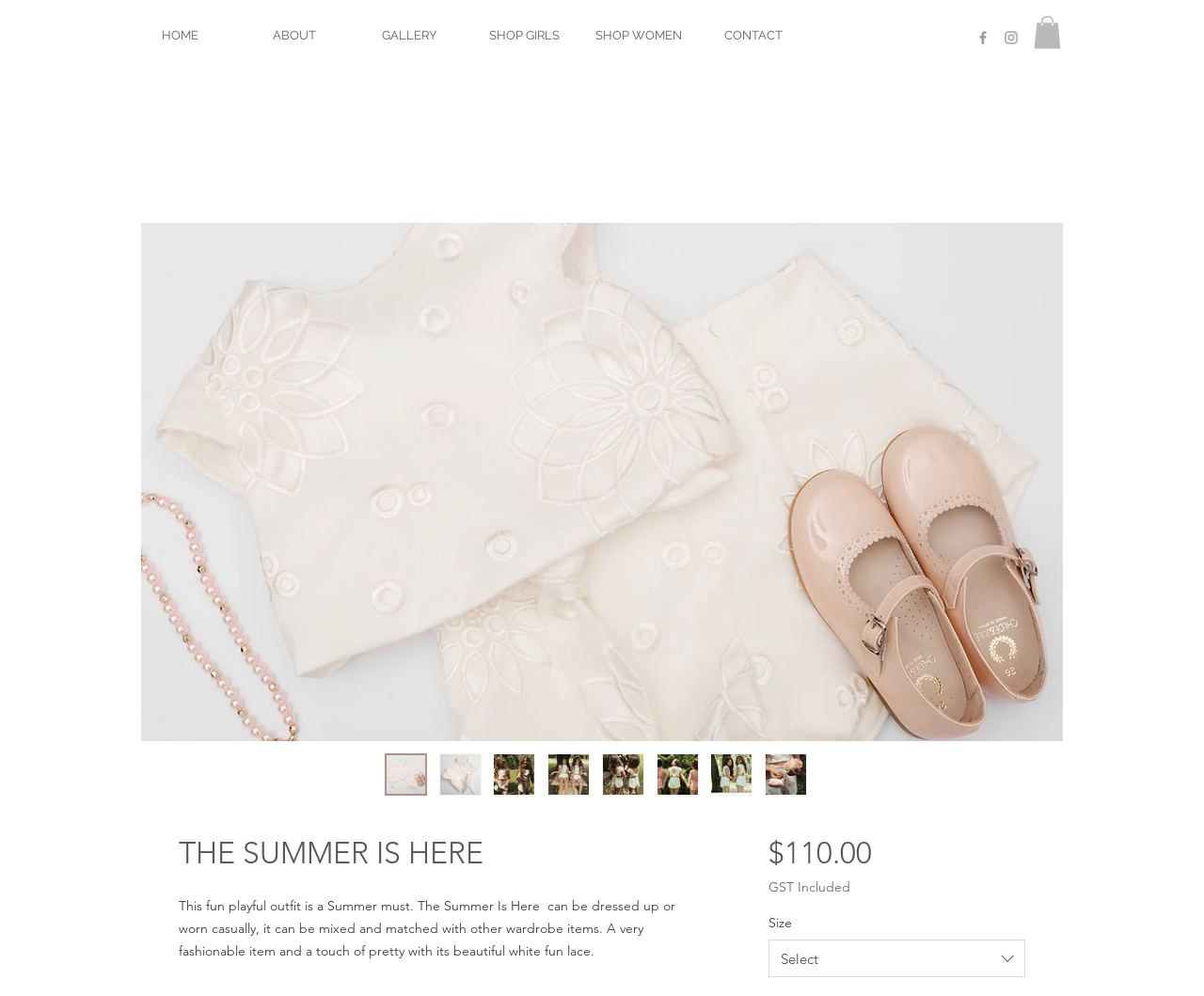What is the type of lace on the outfit?
Using the visual information from the image, give a one-word or short-phrase answer.

white fun lace